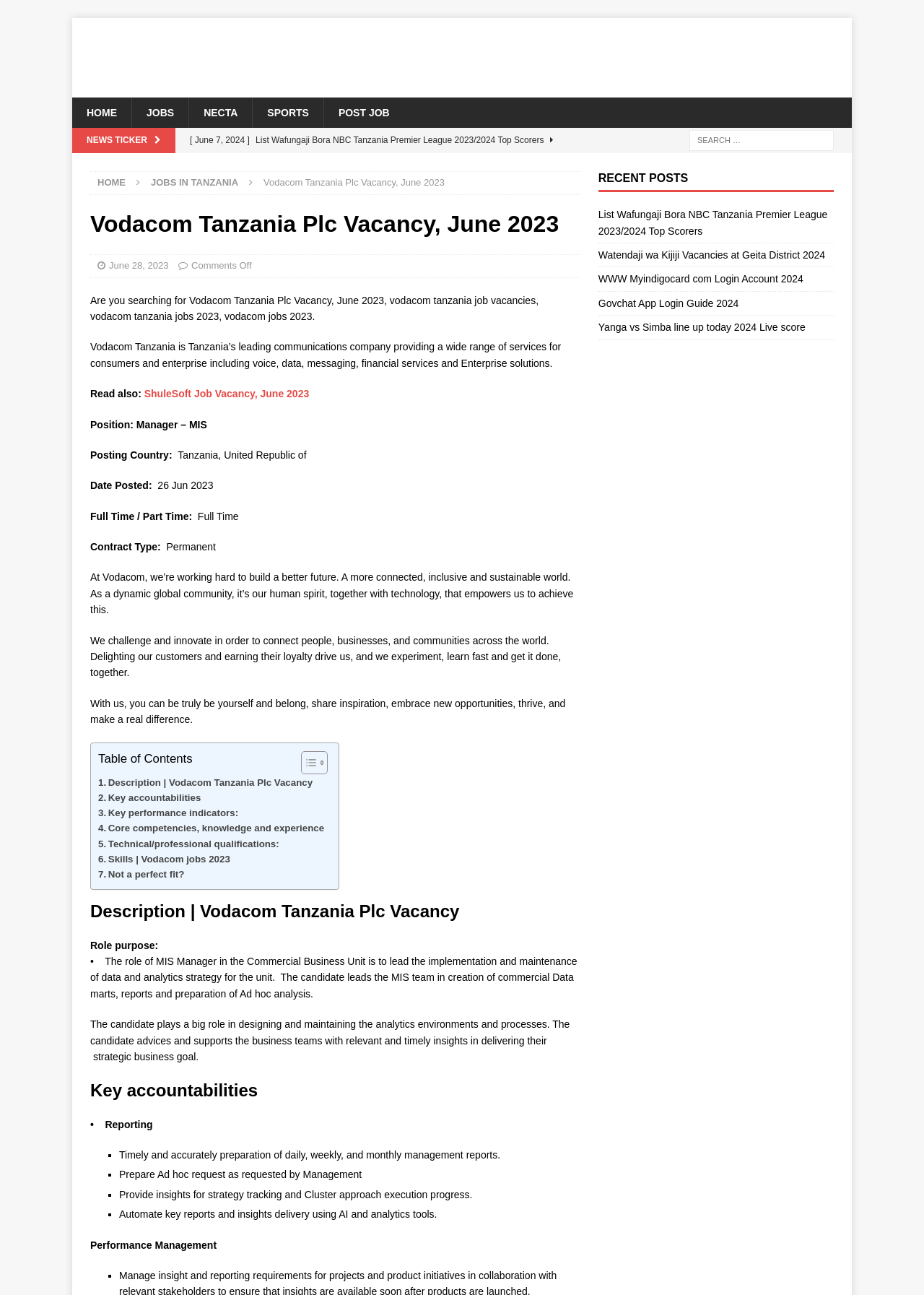Extract the bounding box for the UI element that matches this description: "Not a perfect fit?".

[0.106, 0.669, 0.2, 0.681]